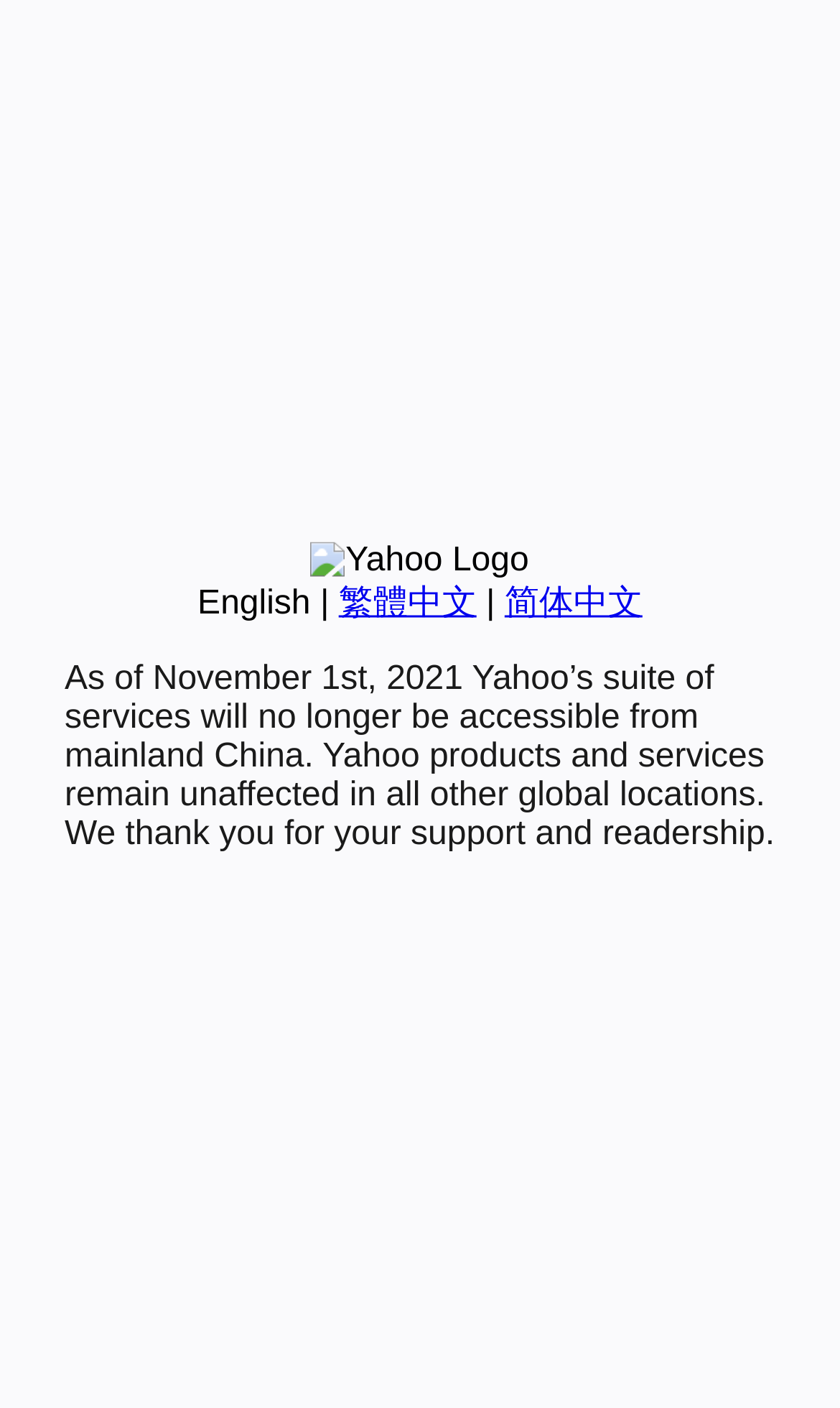Determine the bounding box coordinates for the UI element matching this description: "English".

[0.235, 0.416, 0.37, 0.442]